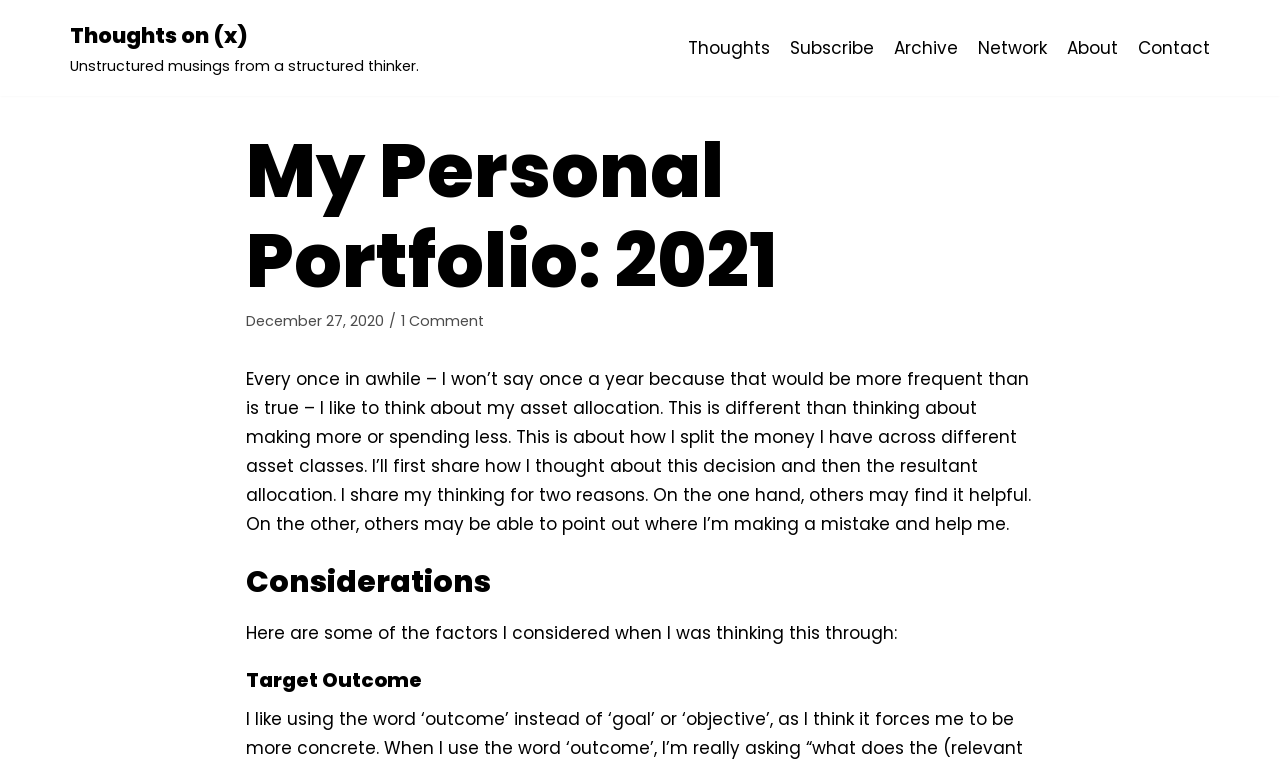Please answer the following question using a single word or phrase: 
What is the purpose of sharing the author's thinking on asset allocation?

To help others and get feedback